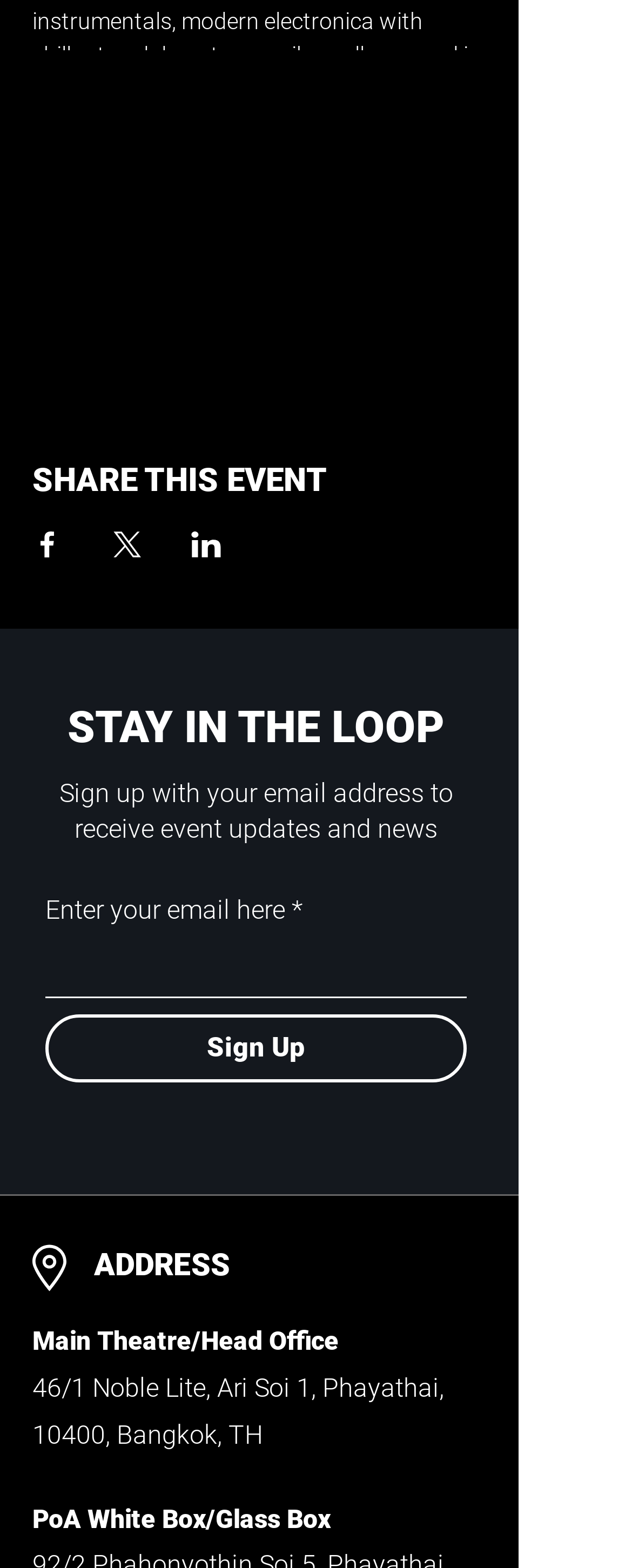What is the name of the alternative event location?
Provide a comprehensive and detailed answer to the question.

The webpage mentions an alternative event location named 'PoA White Box/Glass Box' at the bottom of the page.